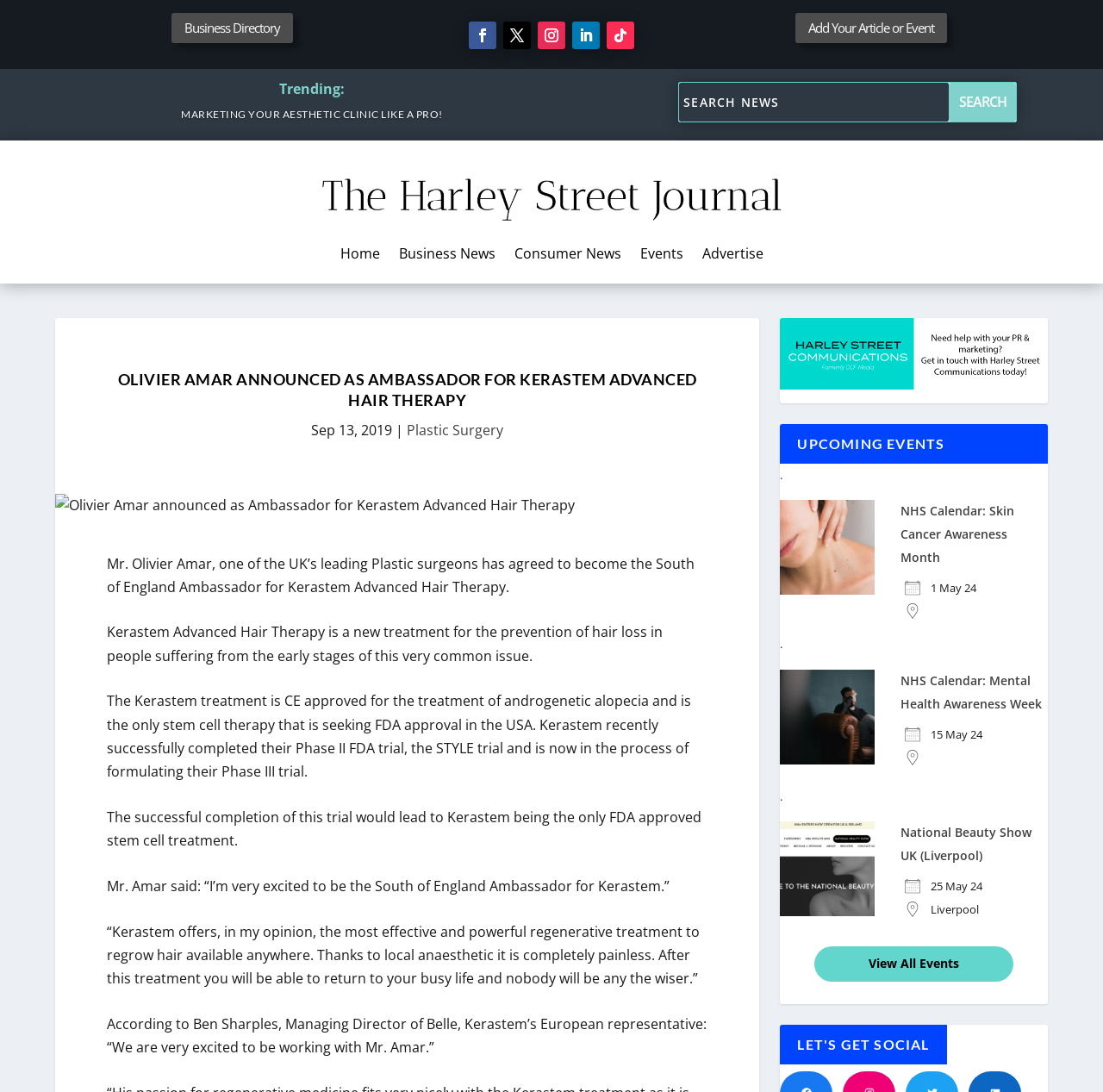Identify the bounding box coordinates of the region I need to click to complete this instruction: "View NHS Calendar: Skin Cancer Awareness Month".

[0.817, 0.46, 0.92, 0.518]